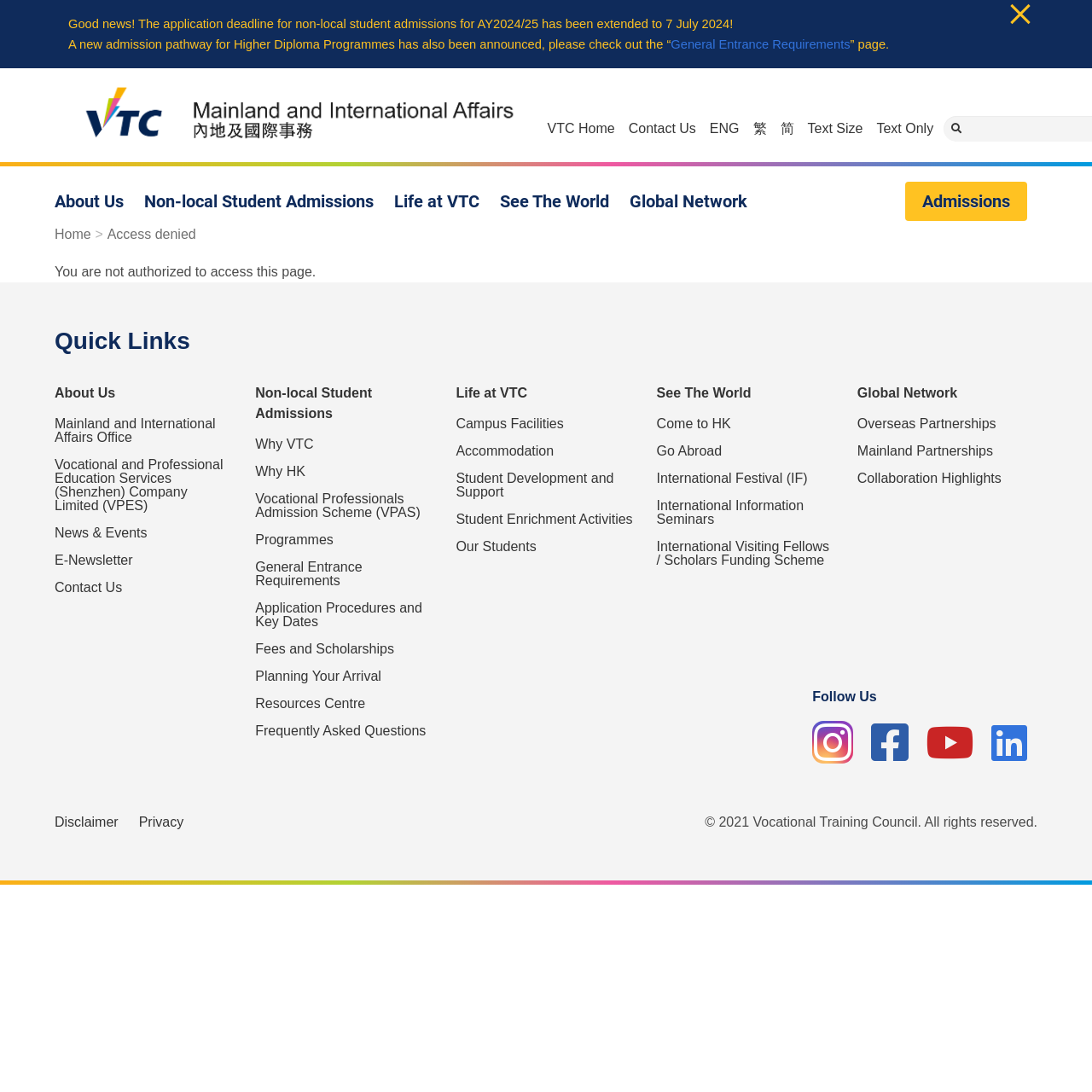Provide your answer in one word or a succinct phrase for the question: 
What is the name of the company limited mentioned on the webpage?

Vocational and Professional Education Services (Shenzhen) Company Limited